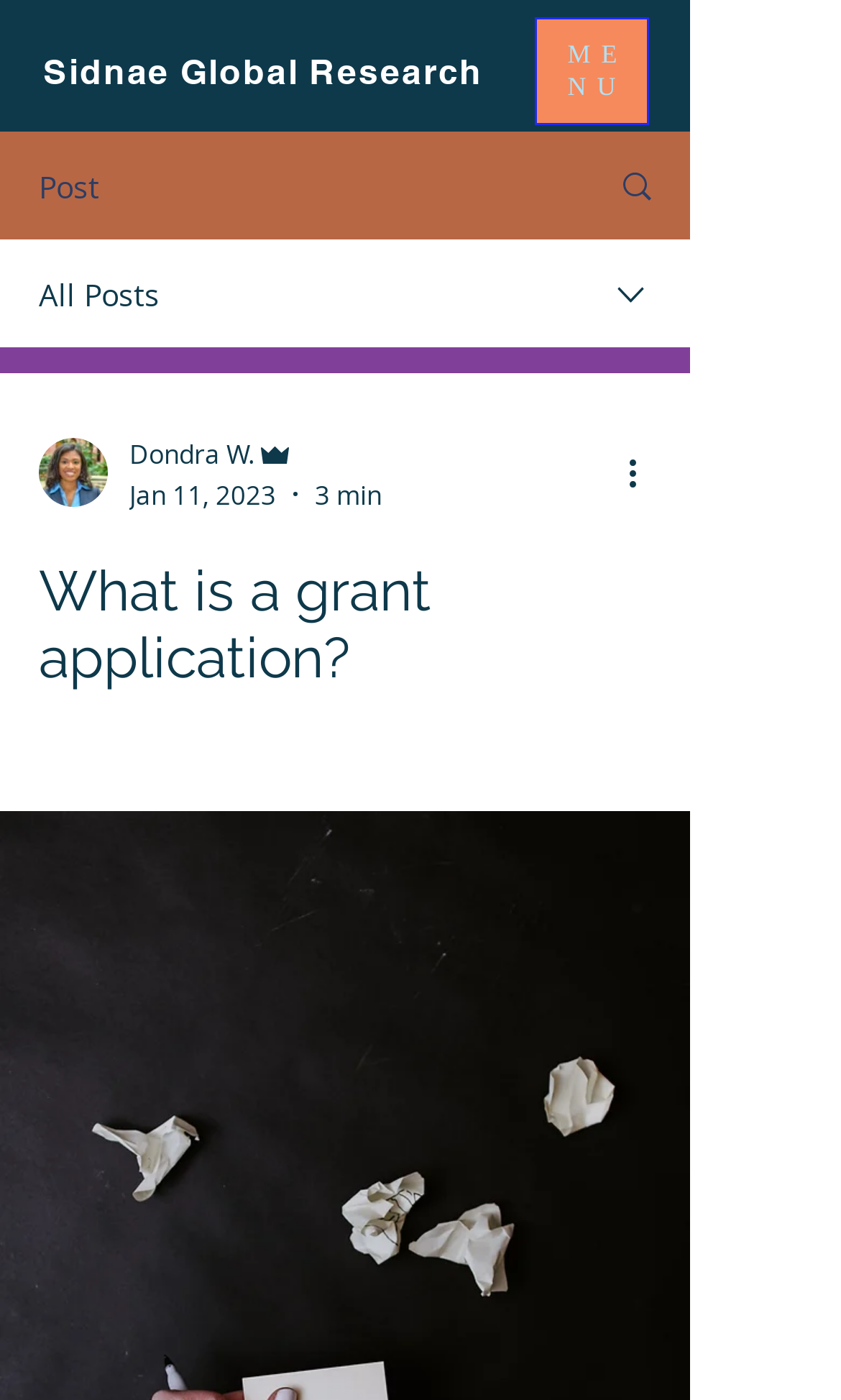What is the estimated reading time of the post?
Please give a detailed and elaborate explanation in response to the question.

The estimated reading time of the post can be found in the combobox dropdown, where it is written as '3 min' along with the writer's picture and other details.